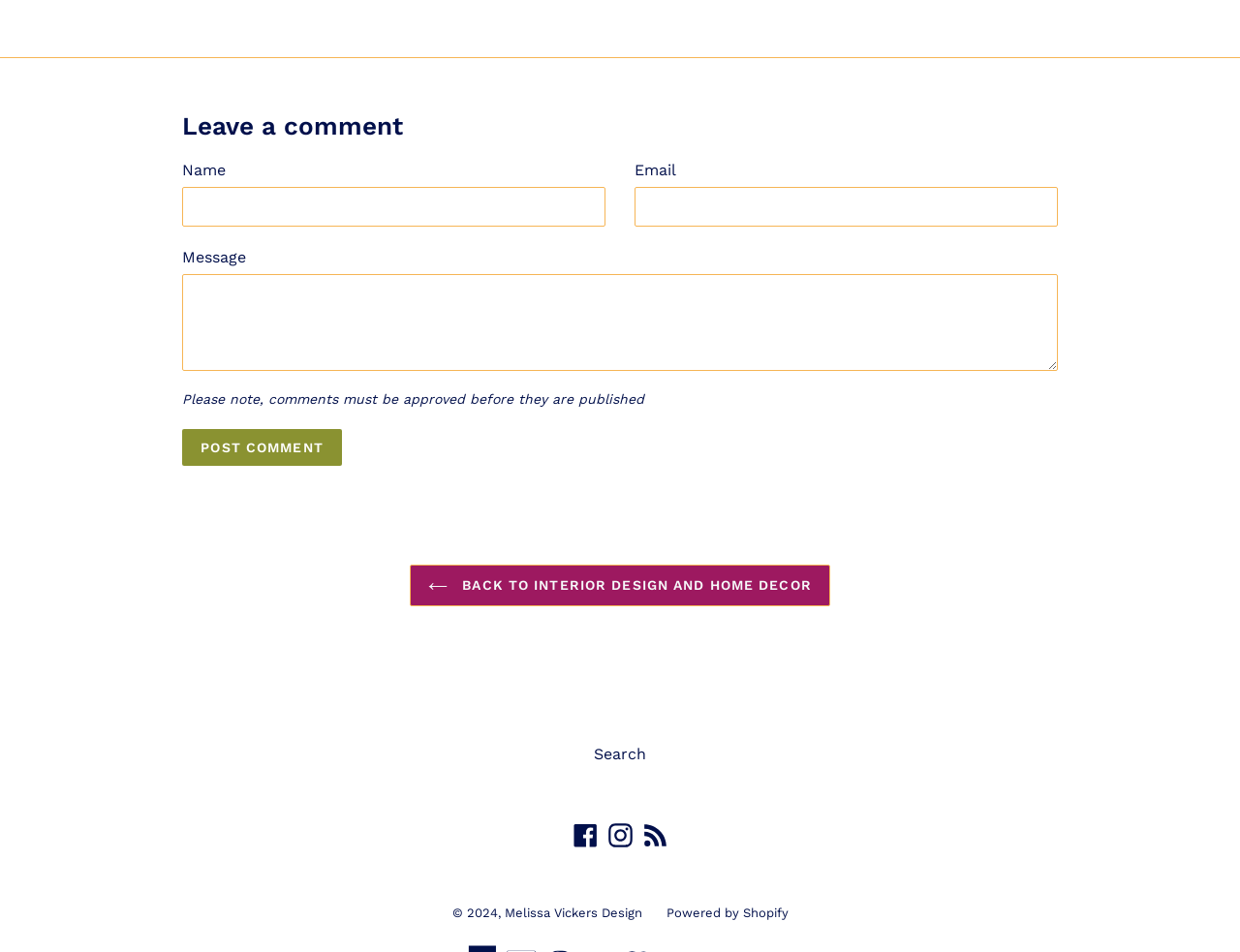Please give a succinct answer using a single word or phrase:
What is the name of the website's designer?

Melissa Vickers Design